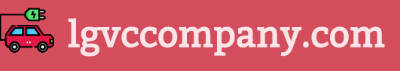Give a detailed account of the contents of the image.

The image displays the logo and website name of "lgvccompany.com" against a vibrant red background. Prominently featured is a stylized illustration of a small car with a charging icon, suggesting a focus on electric vehicles or green technology. The text "lgvccompany.com" is written in a playful, bold font, emphasizing the company's brand identity. This visual representation conveys a modern and innovative approach, likely attracting an audience interested in advancements in transportation, such as electric or autonomous vehicles.